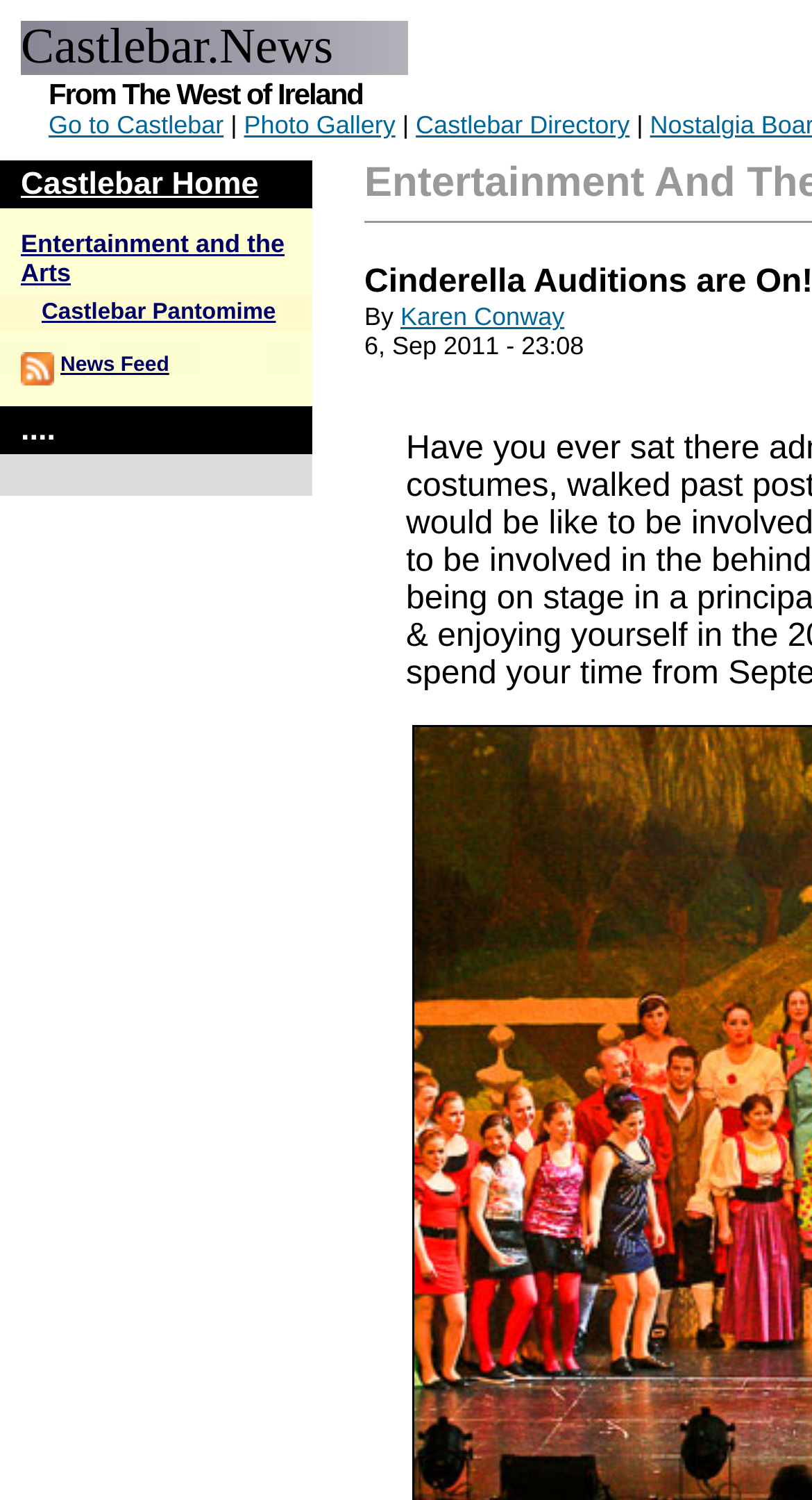From the details in the image, provide a thorough response to the question: What is the date of the news feed?

I found the answer by looking at the layout table with the text 'News Feed' and then finding the static text '6, Sep 2011 - 23:08' next to the image.